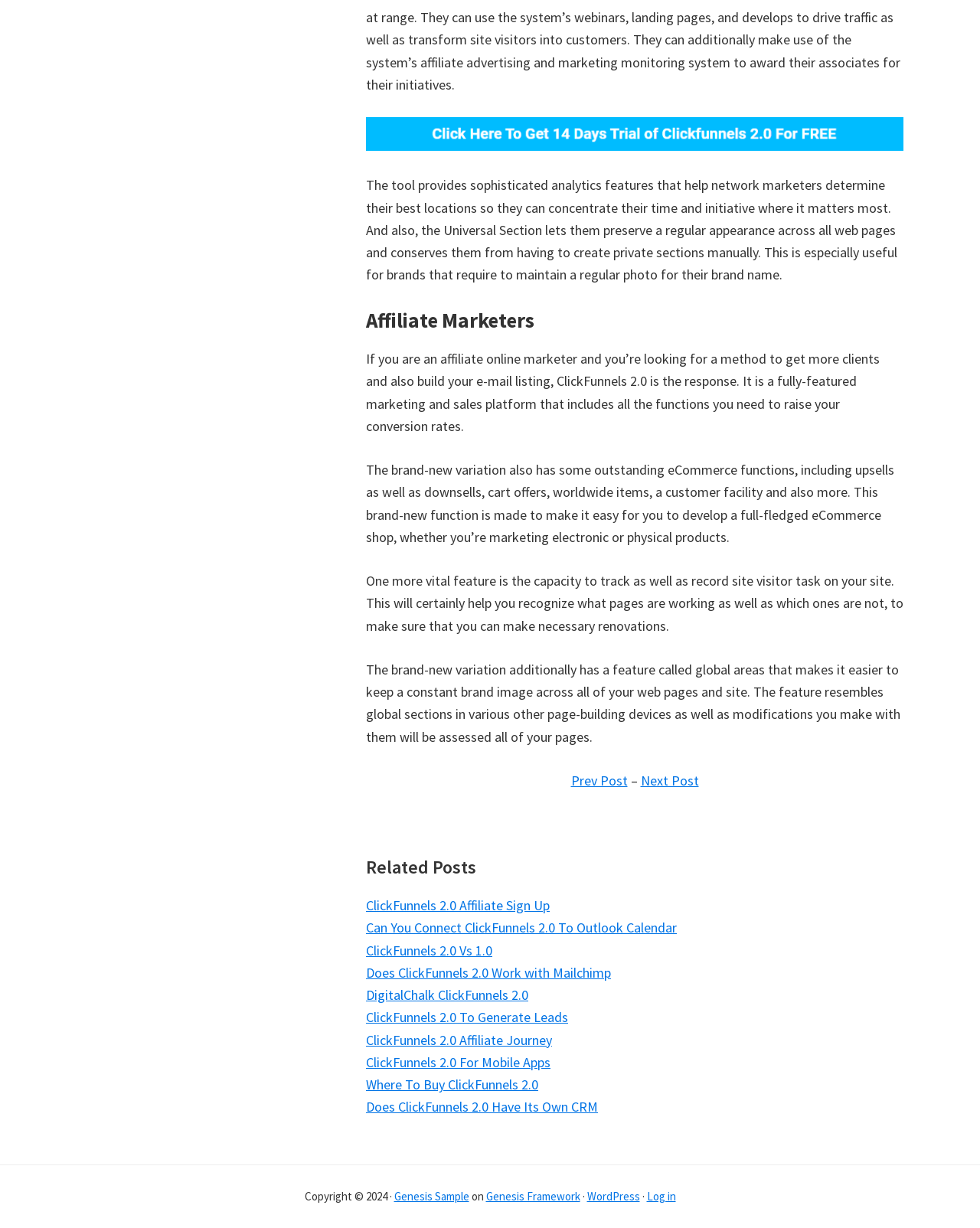Find the bounding box coordinates of the area that needs to be clicked in order to achieve the following instruction: "Click on 'Log in'". The coordinates should be specified as four float numbers between 0 and 1, i.e., [left, top, right, bottom].

[0.66, 0.968, 0.689, 0.98]